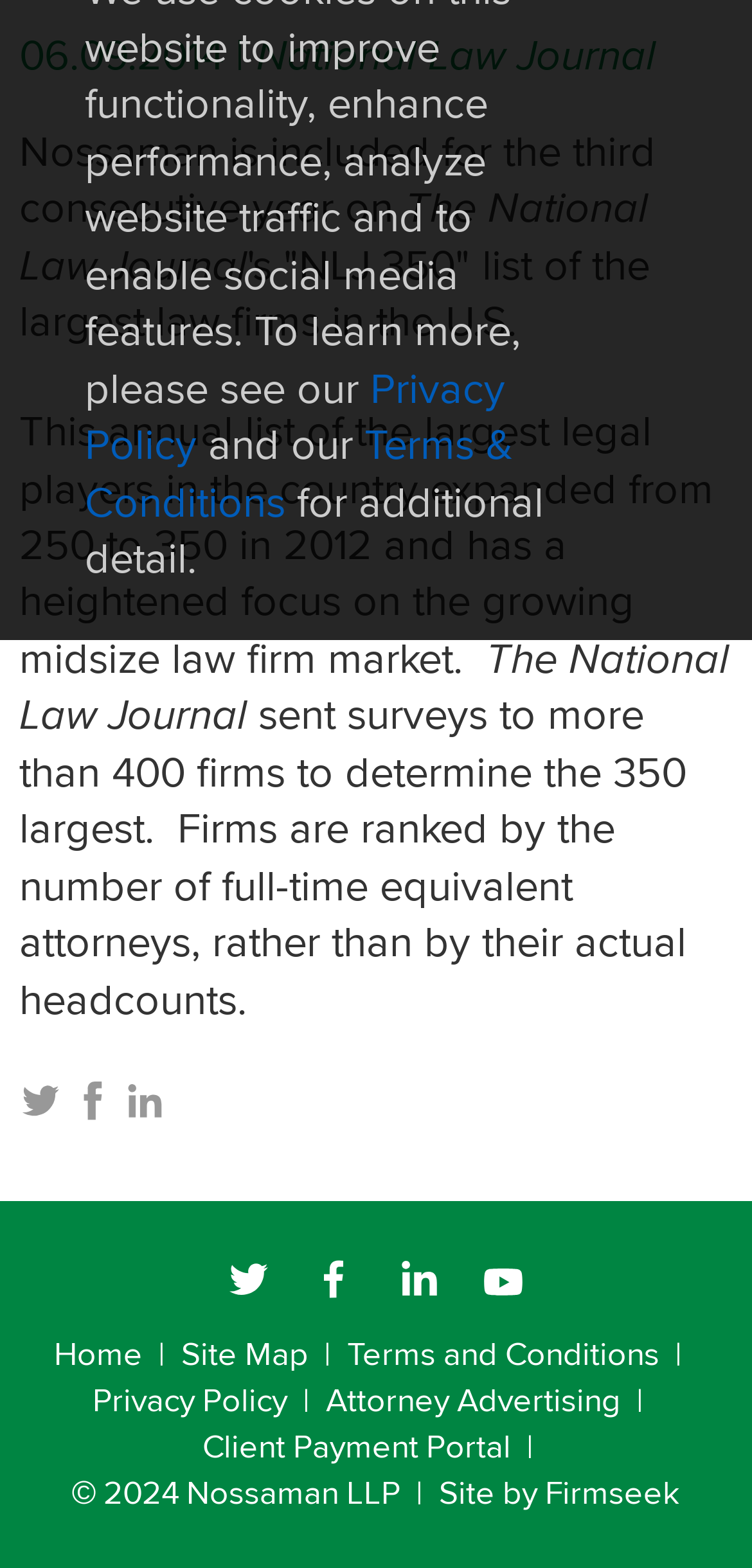Identify the bounding box of the UI component described as: "Attorney Advertising".

[0.433, 0.878, 0.826, 0.908]